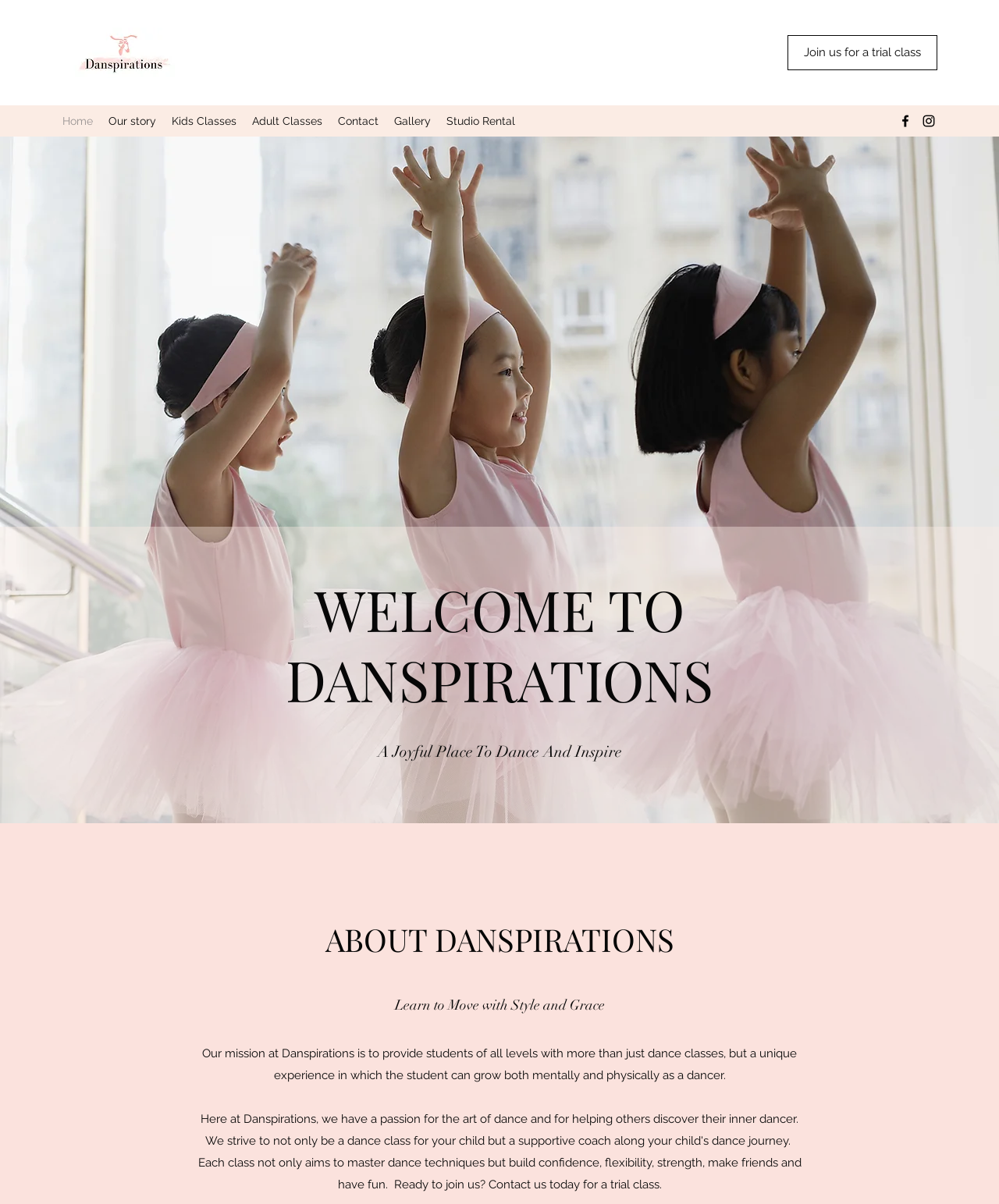How many navigation links are available?
Please provide a single word or phrase as the answer based on the screenshot.

6